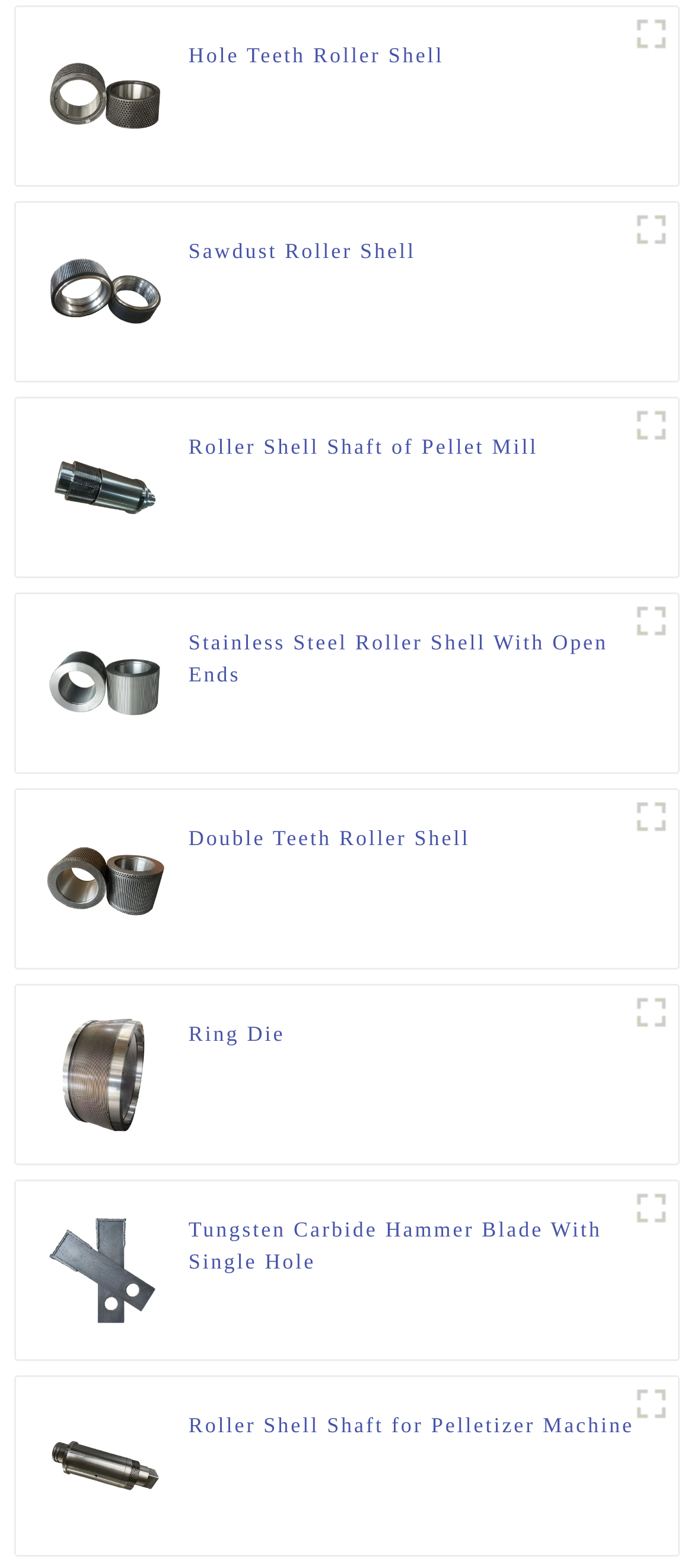Locate the bounding box coordinates of the region to be clicked to comply with the following instruction: "View Hole Teeth Roller Shell". The coordinates must be four float numbers between 0 and 1, in the form [left, top, right, bottom].

[0.272, 0.025, 0.64, 0.066]